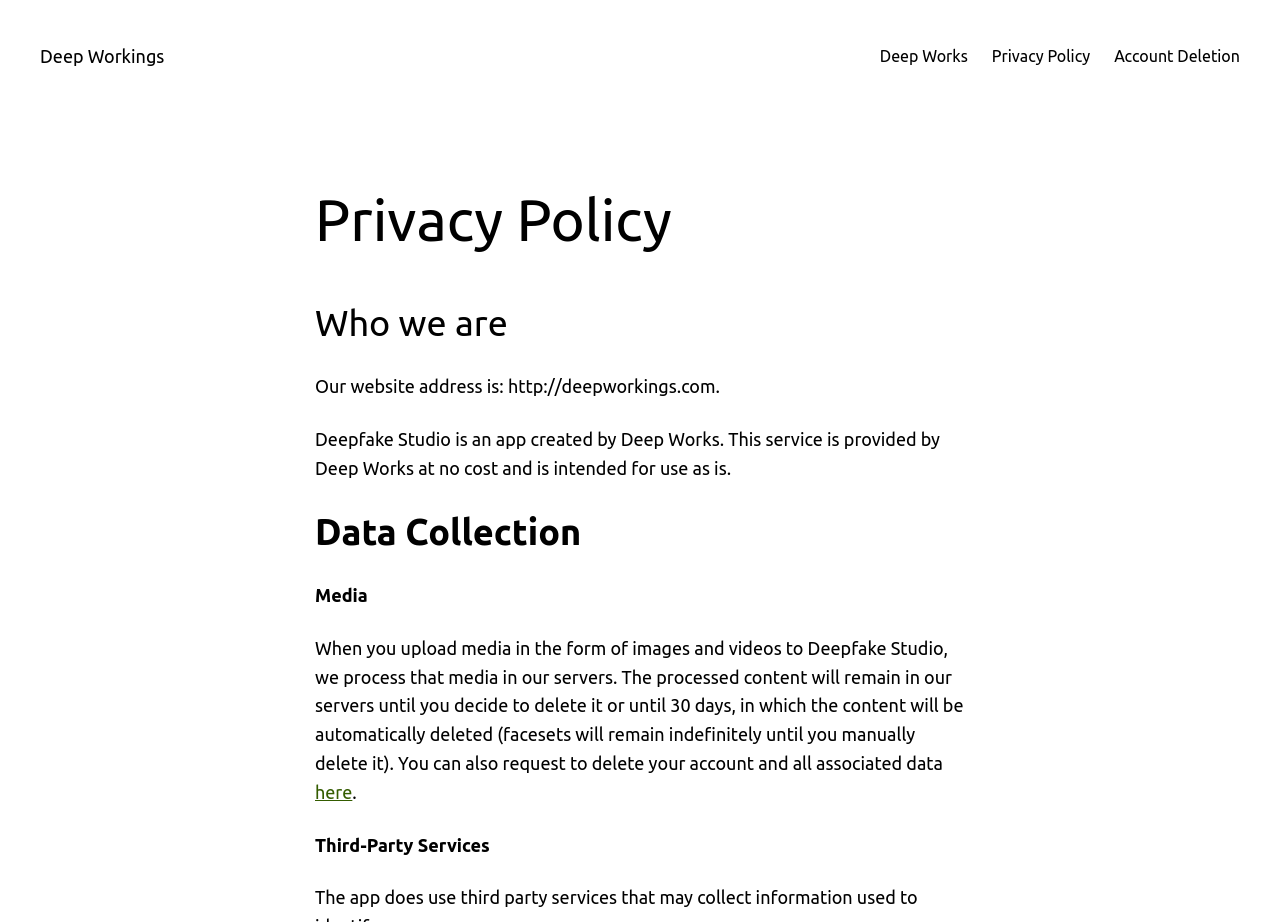For the given element description Account Deletion, determine the bounding box coordinates of the UI element. The coordinates should follow the format (top-left x, top-left y, bottom-right x, bottom-right y) and be within the range of 0 to 1.

[0.87, 0.047, 0.969, 0.075]